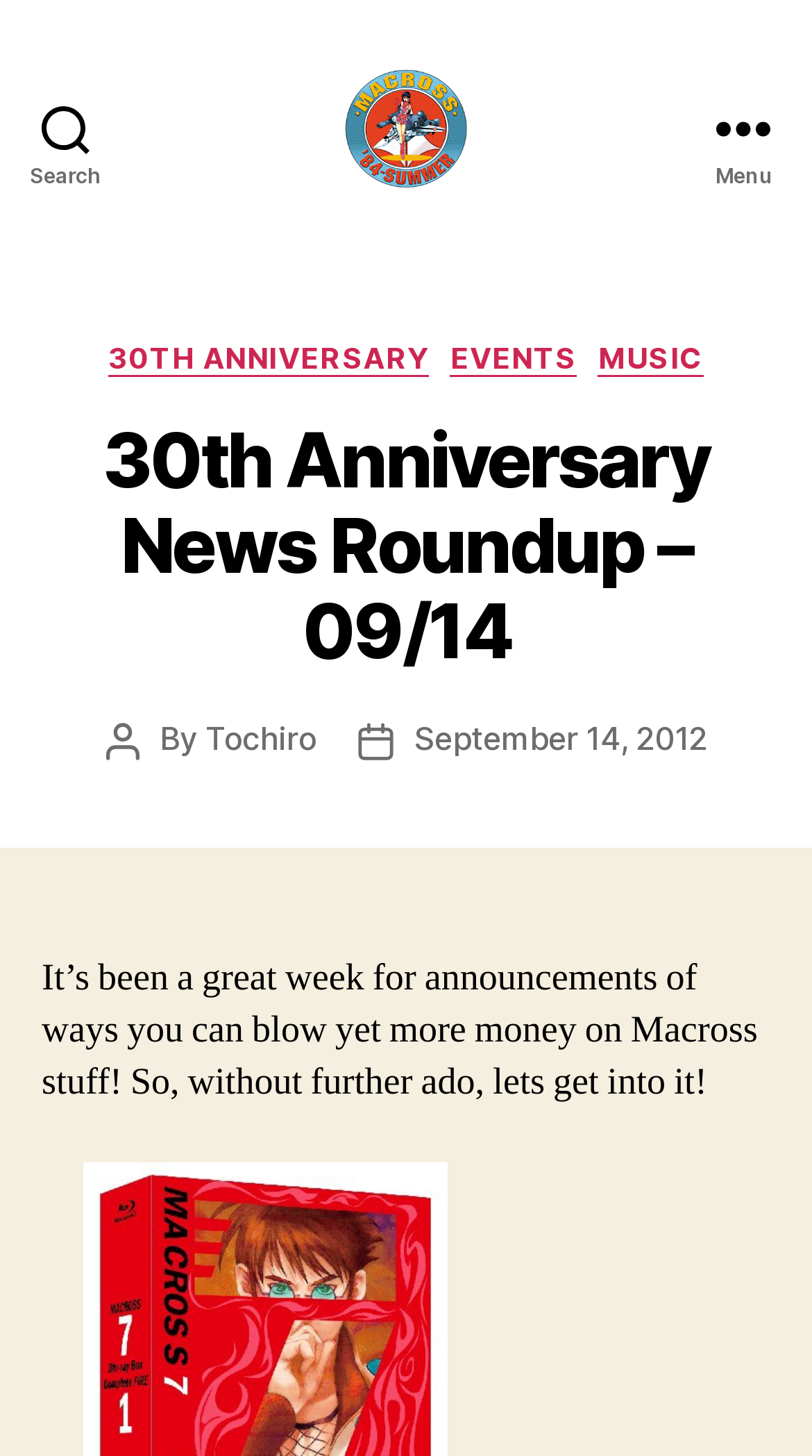Identify the bounding box coordinates for the element that needs to be clicked to fulfill this instruction: "Open the Menu". Provide the coordinates in the format of four float numbers between 0 and 1: [left, top, right, bottom].

[0.831, 0.0, 1.0, 0.176]